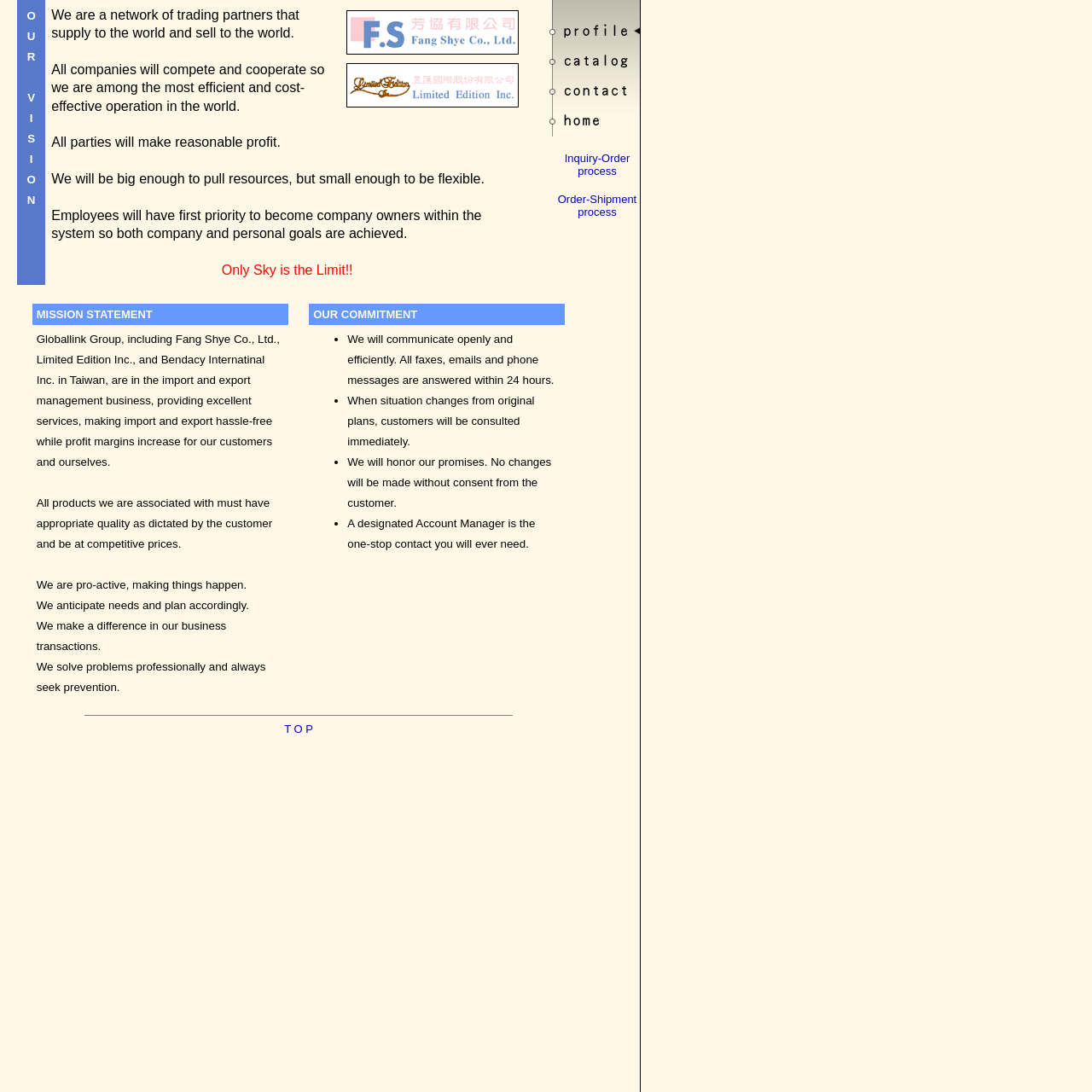Identify the bounding box of the HTML element described here: "name="Image3"". Provide the coordinates as four float numbers between 0 and 1: [left, top, right, bottom].

[0.5, 0.032, 0.594, 0.045]